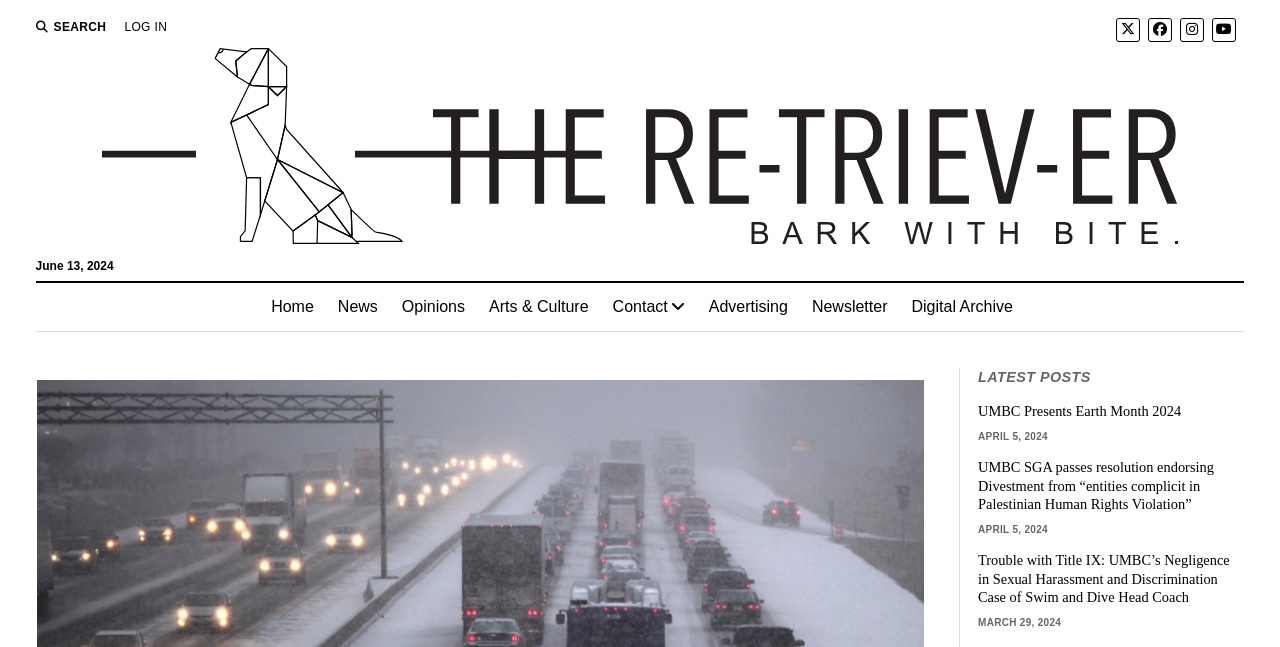Give a one-word or phrase response to the following question: How many social media links are present?

4